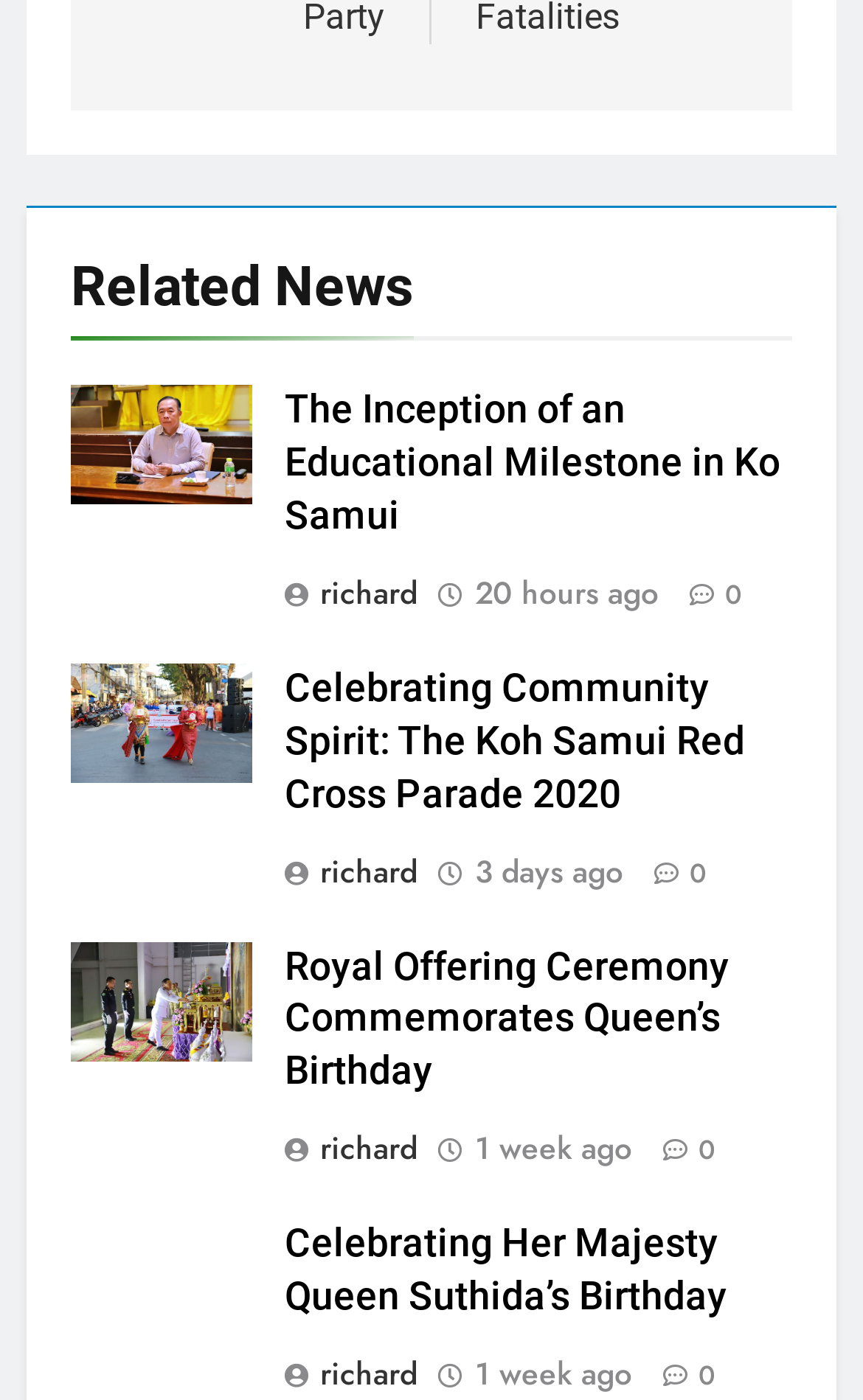What is the name of the queen being celebrated in the third news article?
Using the screenshot, give a one-word or short phrase answer.

Queen Suthida